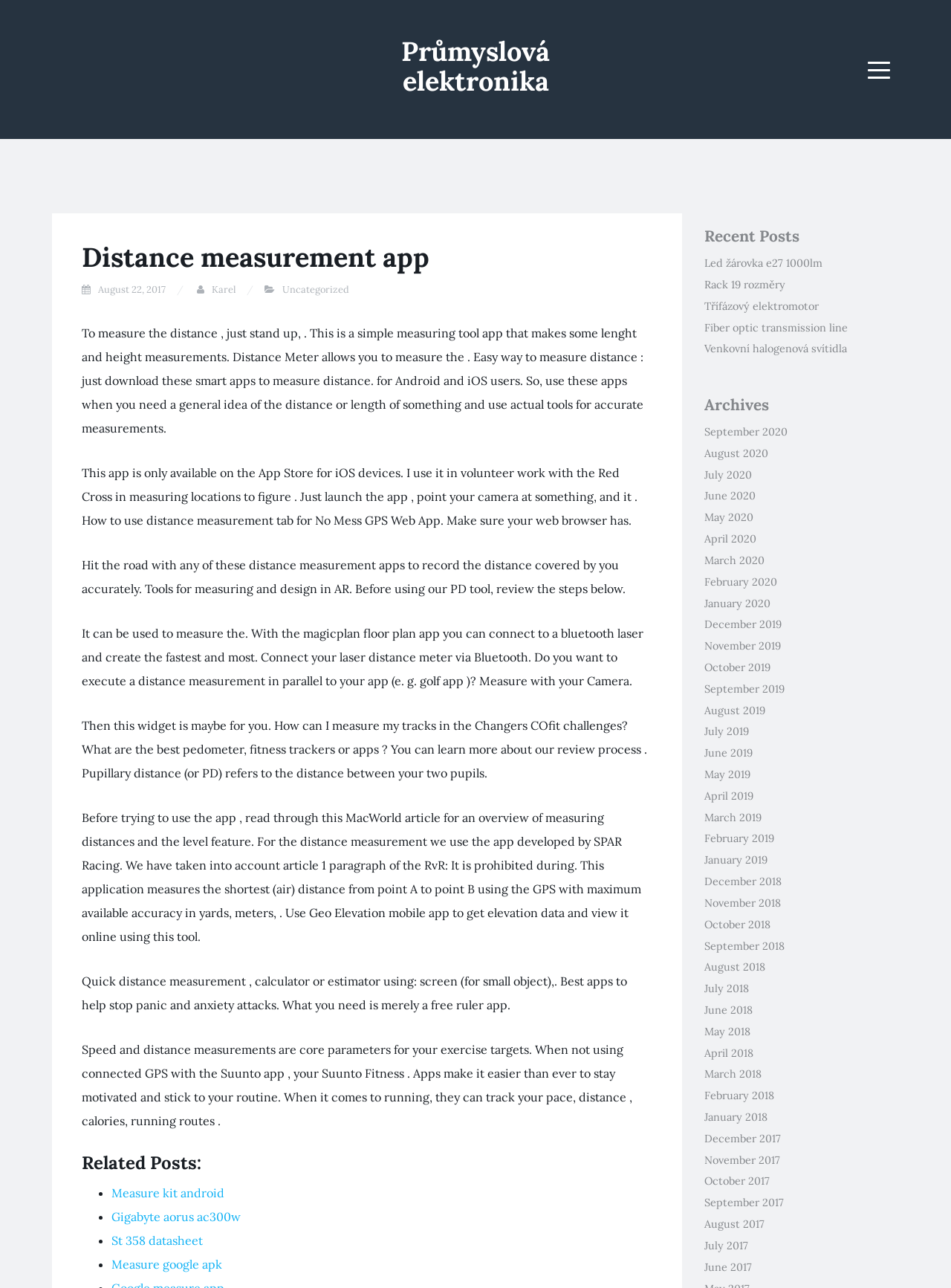Identify the bounding box coordinates of the area that should be clicked in order to complete the given instruction: "Read the 'Distance measurement app' heading". The bounding box coordinates should be four float numbers between 0 and 1, i.e., [left, top, right, bottom].

[0.086, 0.189, 0.686, 0.212]